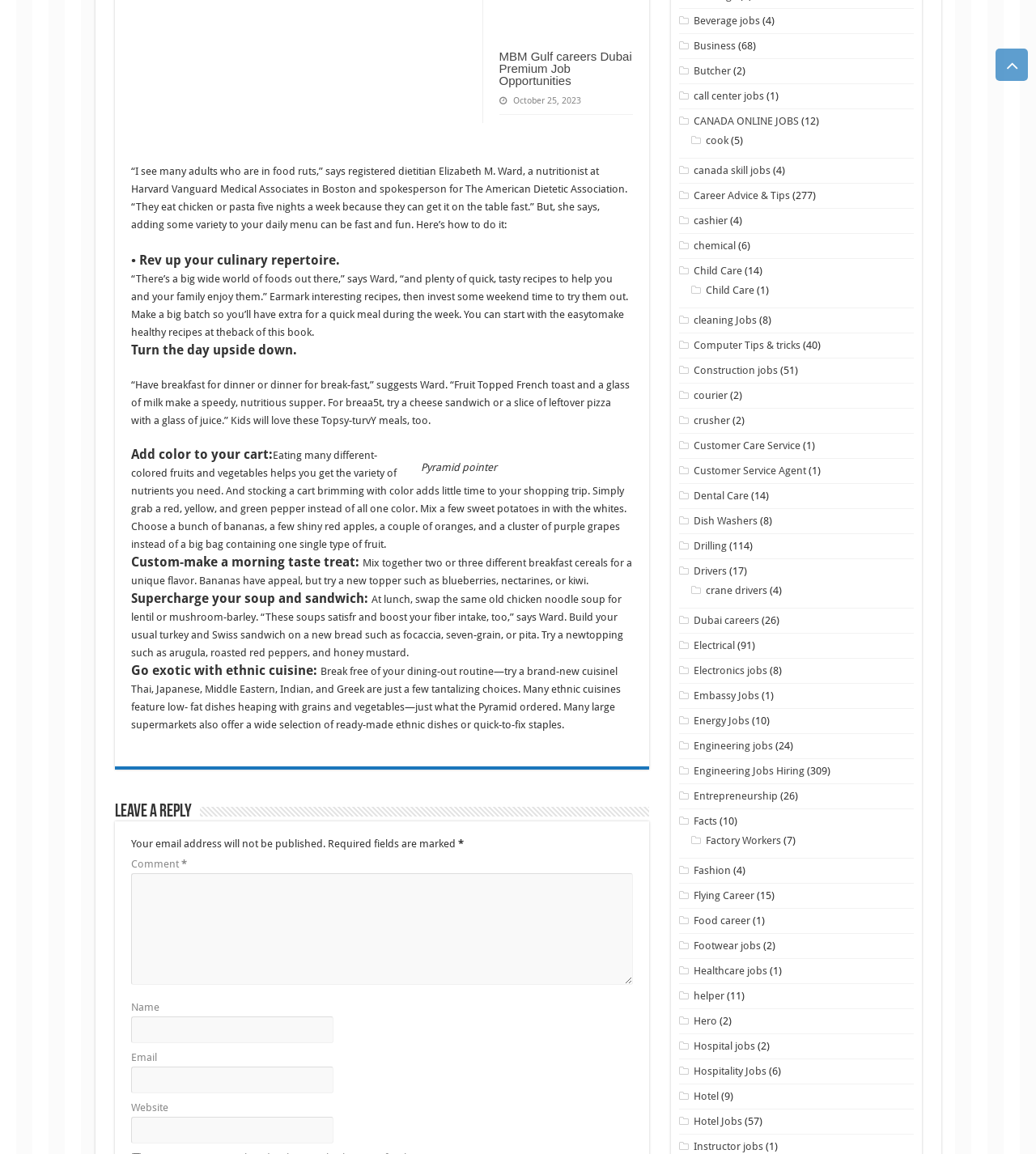Respond with a single word or phrase for the following question: 
What is the author's profession?

Registered dietitian